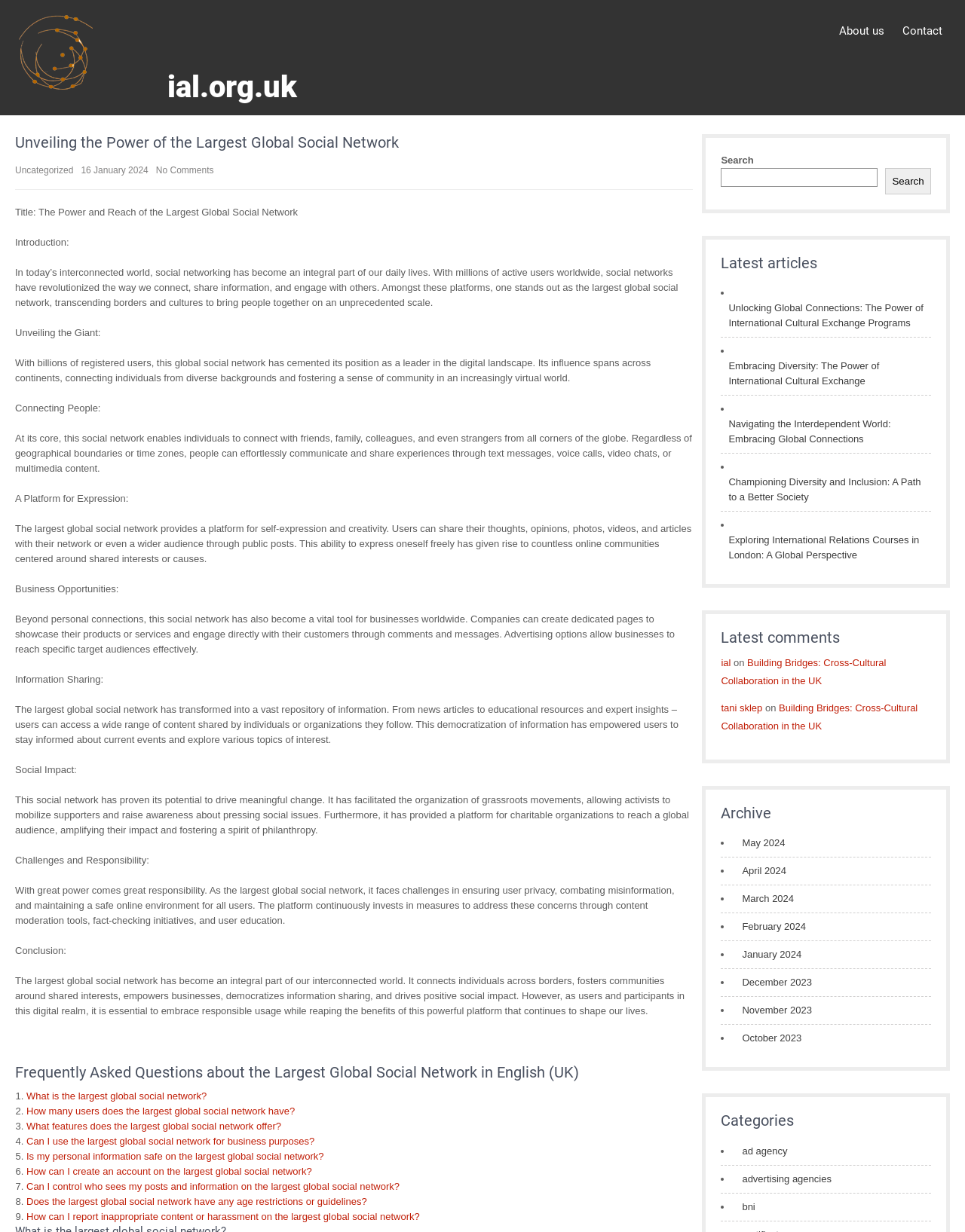Provide the bounding box coordinates of the HTML element this sentence describes: "Contact". The bounding box coordinates consist of four float numbers between 0 and 1, i.e., [left, top, right, bottom].

[0.927, 0.0, 0.984, 0.05]